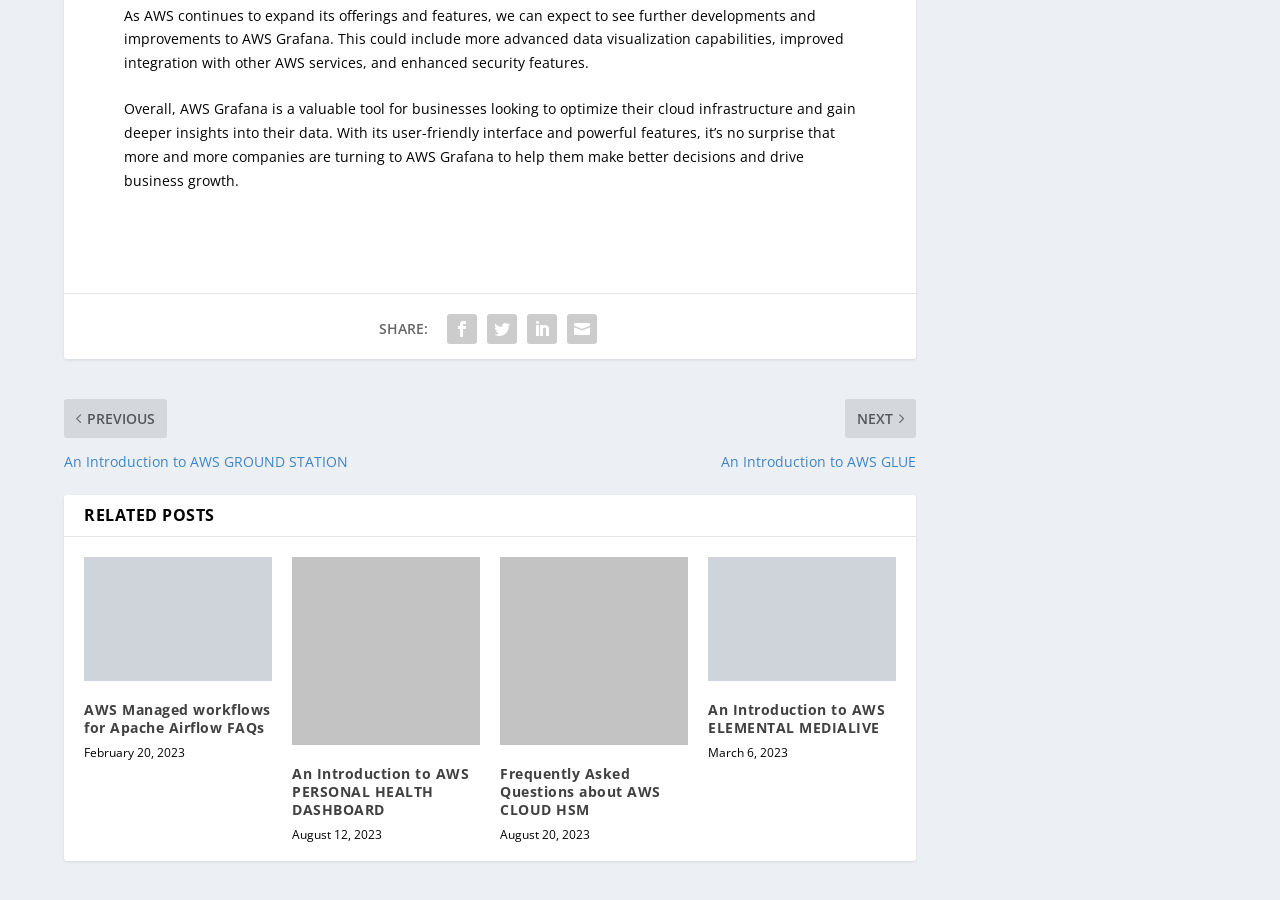Locate the bounding box coordinates of the area you need to click to fulfill this instruction: 'Discover An Introduction to AWS ELEMENTAL MEDIALIVE'. The coordinates must be in the form of four float numbers ranging from 0 to 1: [left, top, right, bottom].

[0.553, 0.604, 0.7, 0.742]